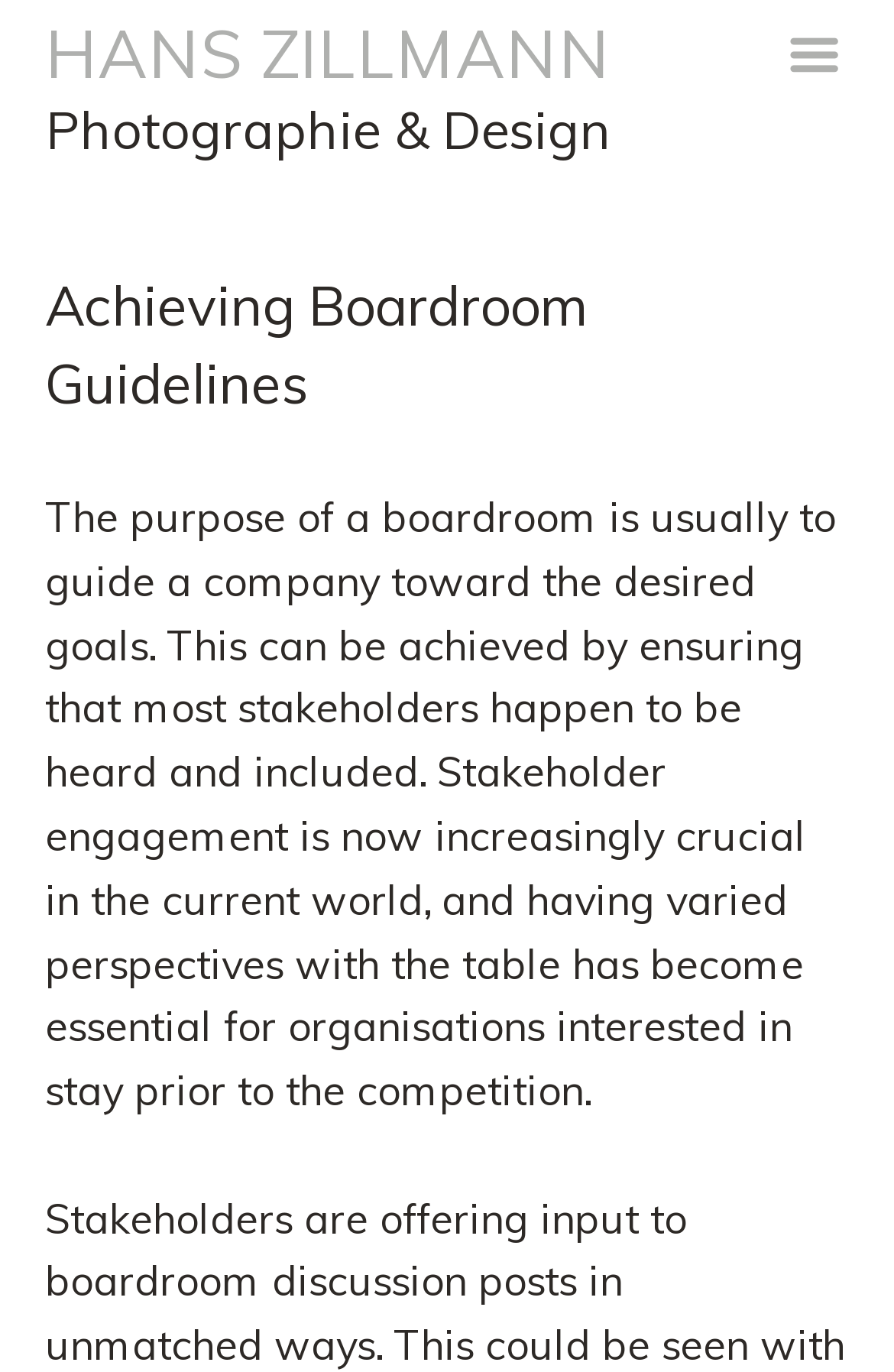Extract the bounding box coordinates of the UI element described by: "HANS ZILLMANN". The coordinates should include four float numbers ranging from 0 to 1, e.g., [left, top, right, bottom].

[0.051, 0.008, 0.684, 0.068]